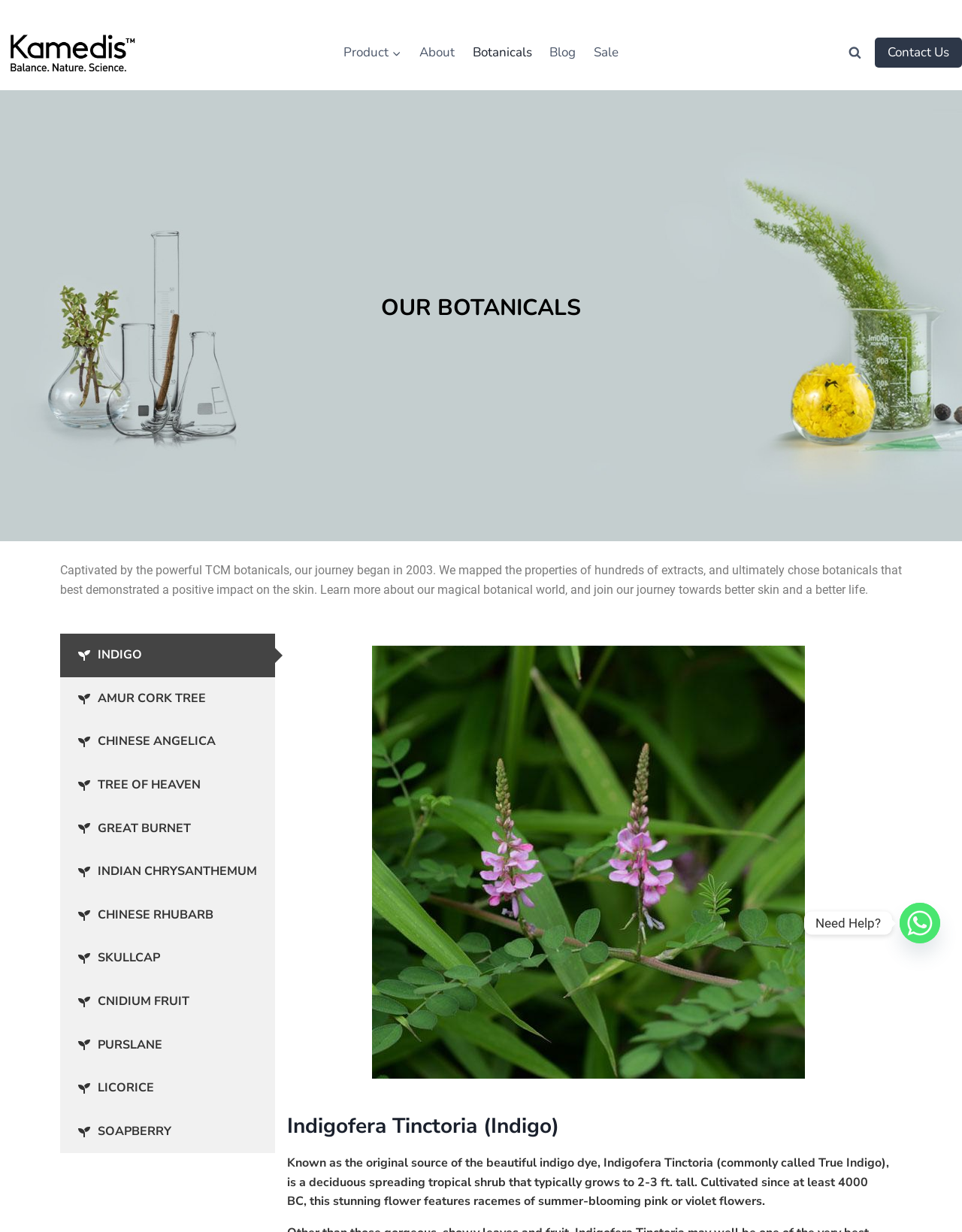Locate the bounding box of the UI element defined by this description: "Contact Us". The coordinates should be given as four float numbers between 0 and 1, formatted as [left, top, right, bottom].

[0.909, 0.03, 1.0, 0.055]